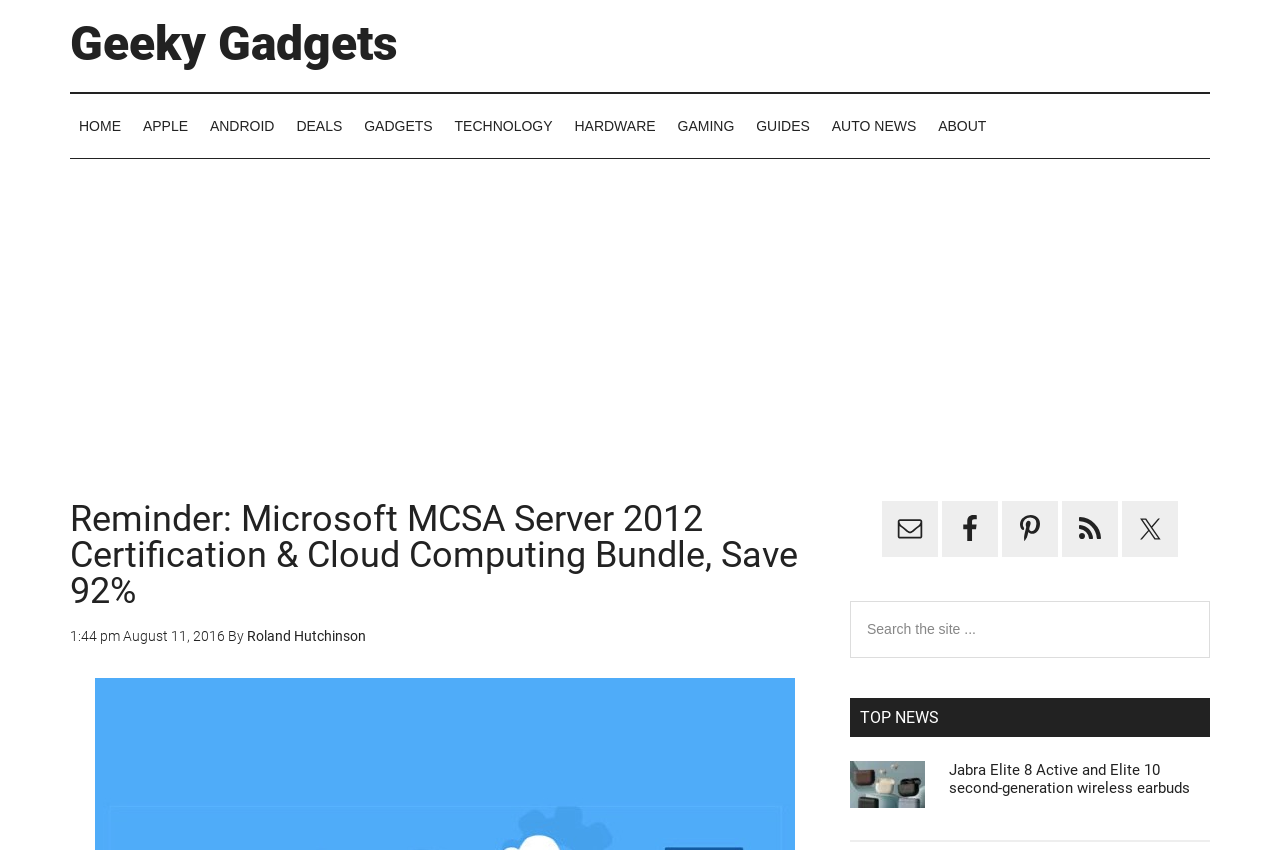Identify the bounding box coordinates of the part that should be clicked to carry out this instruction: "Read the article 'Jabra Elite 8 Active and Elite 10 second-generation wireless earbuds'".

[0.664, 0.895, 0.945, 0.991]